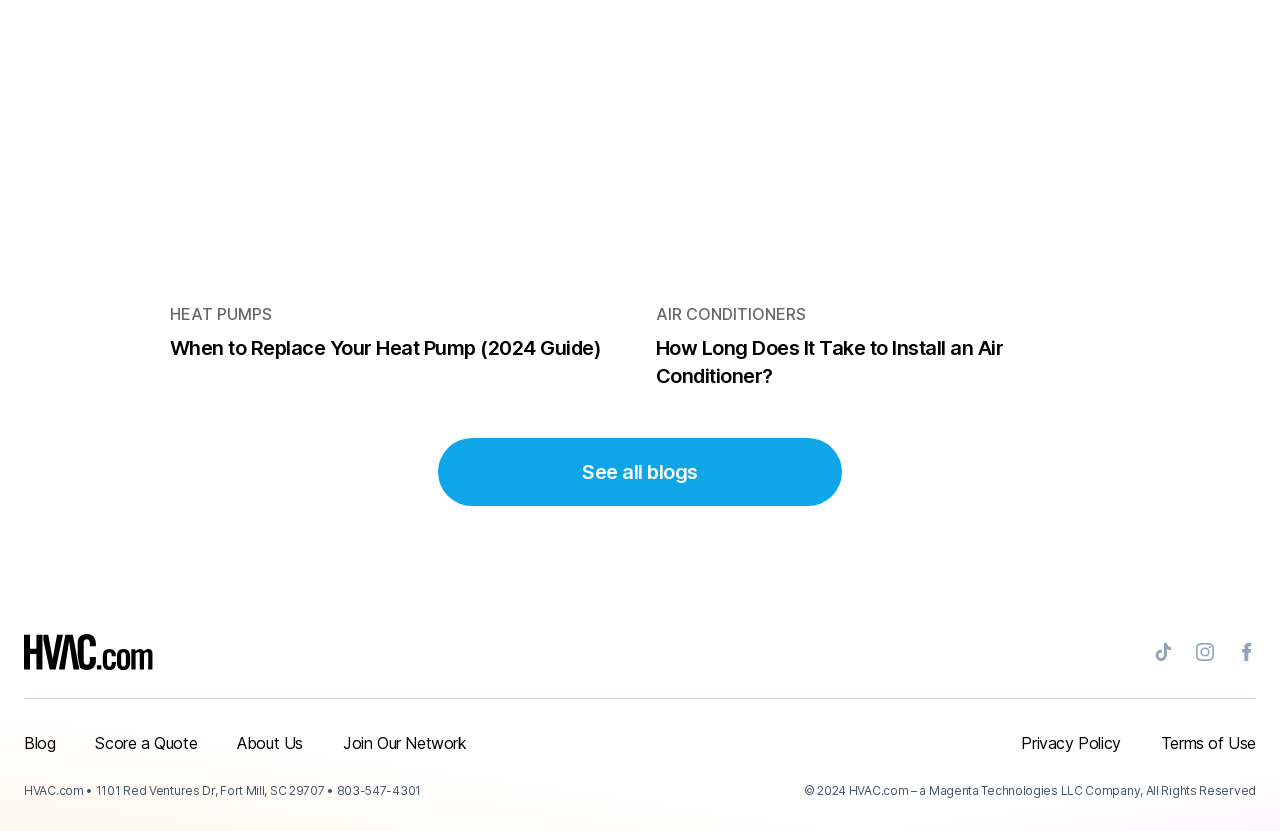What is the company name associated with the website?
Please provide a comprehensive and detailed answer to the question.

The company name is mentioned at the bottom of the webpage, along with the address and phone number, which suggests that HVAC.com is the company associated with the website.